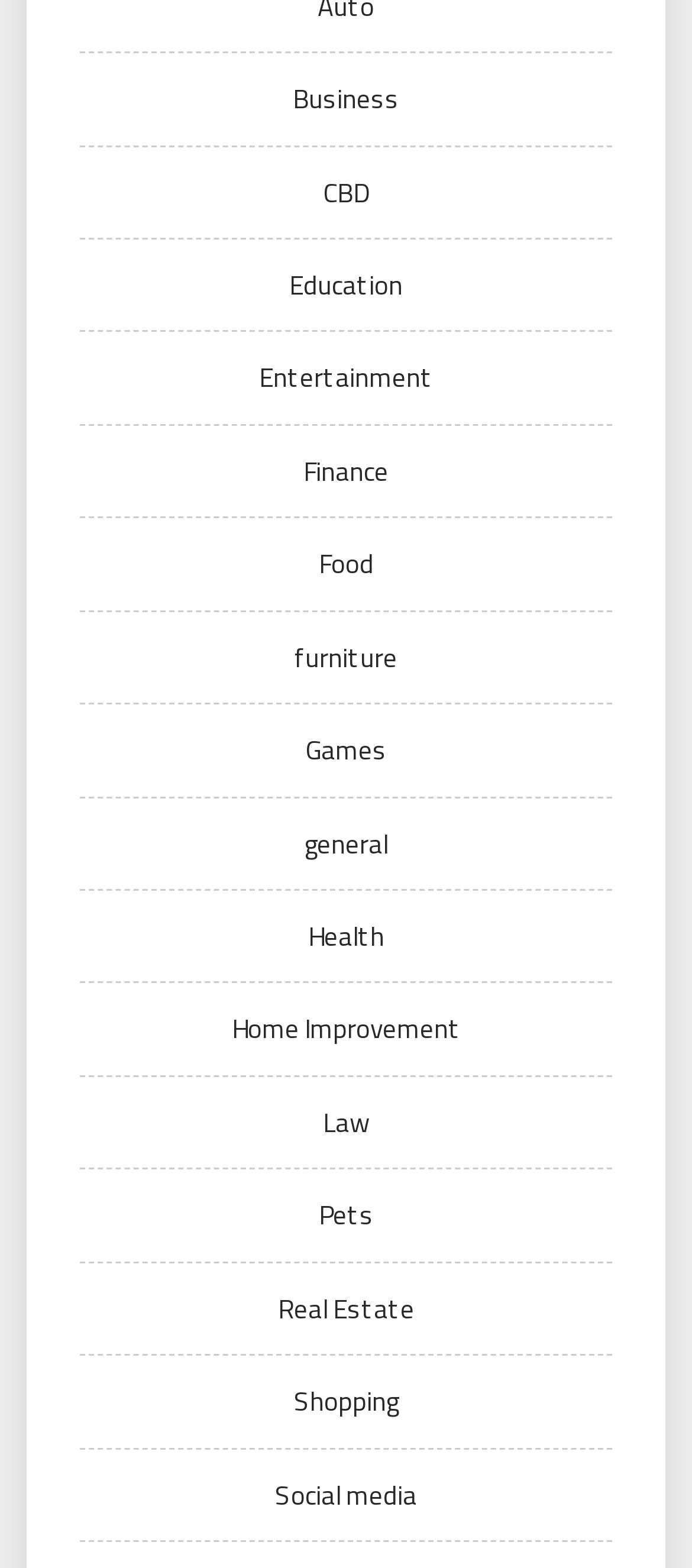Could you indicate the bounding box coordinates of the region to click in order to complete this instruction: "View Entertainment".

[0.374, 0.228, 0.626, 0.254]